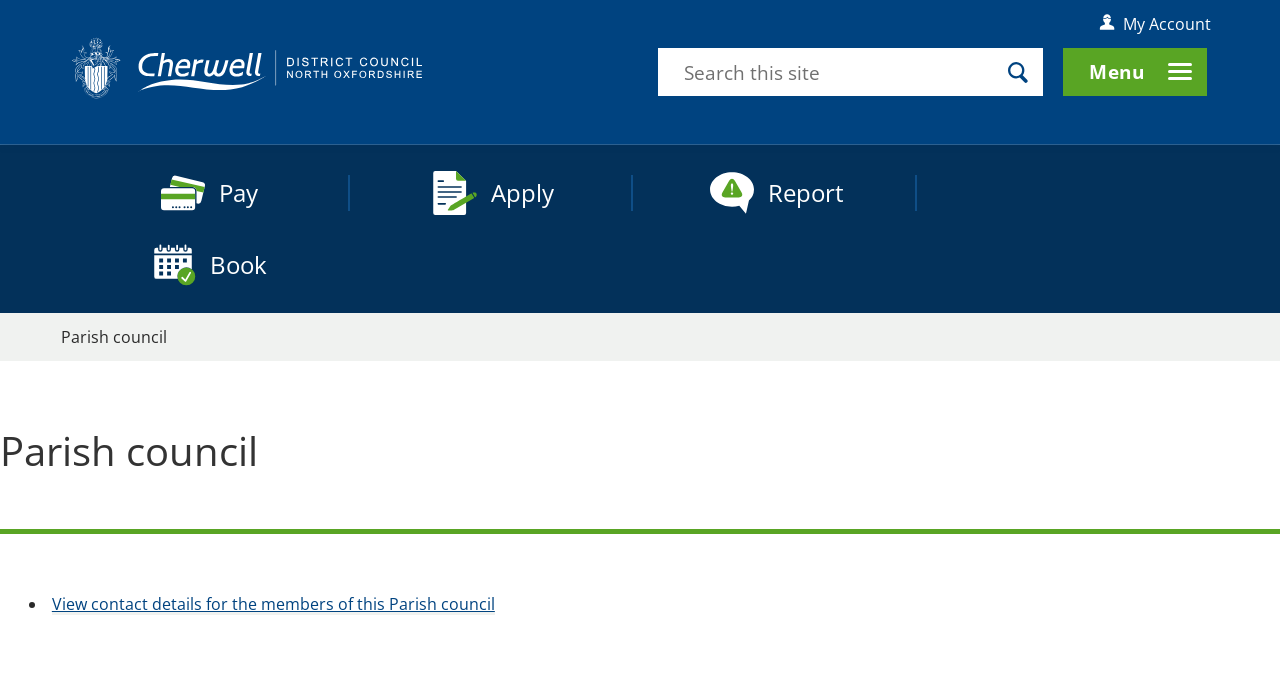What is the purpose of the search box? Look at the image and give a one-word or short phrase answer.

Search this site